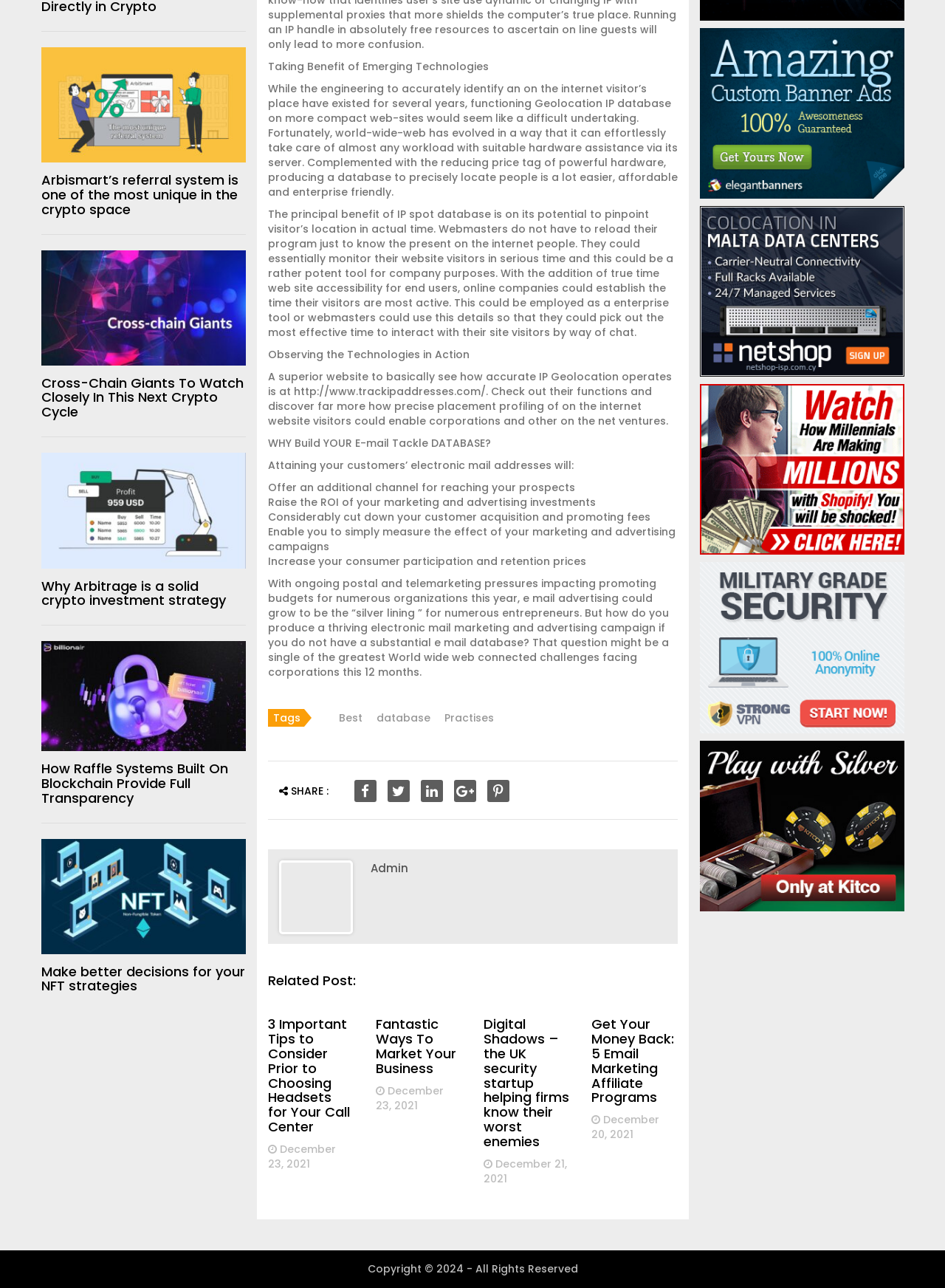Find the bounding box coordinates for the HTML element described as: "title="Share on Facebook"". The coordinates should consist of four float values between 0 and 1, i.e., [left, top, right, bottom].

[0.375, 0.605, 0.398, 0.622]